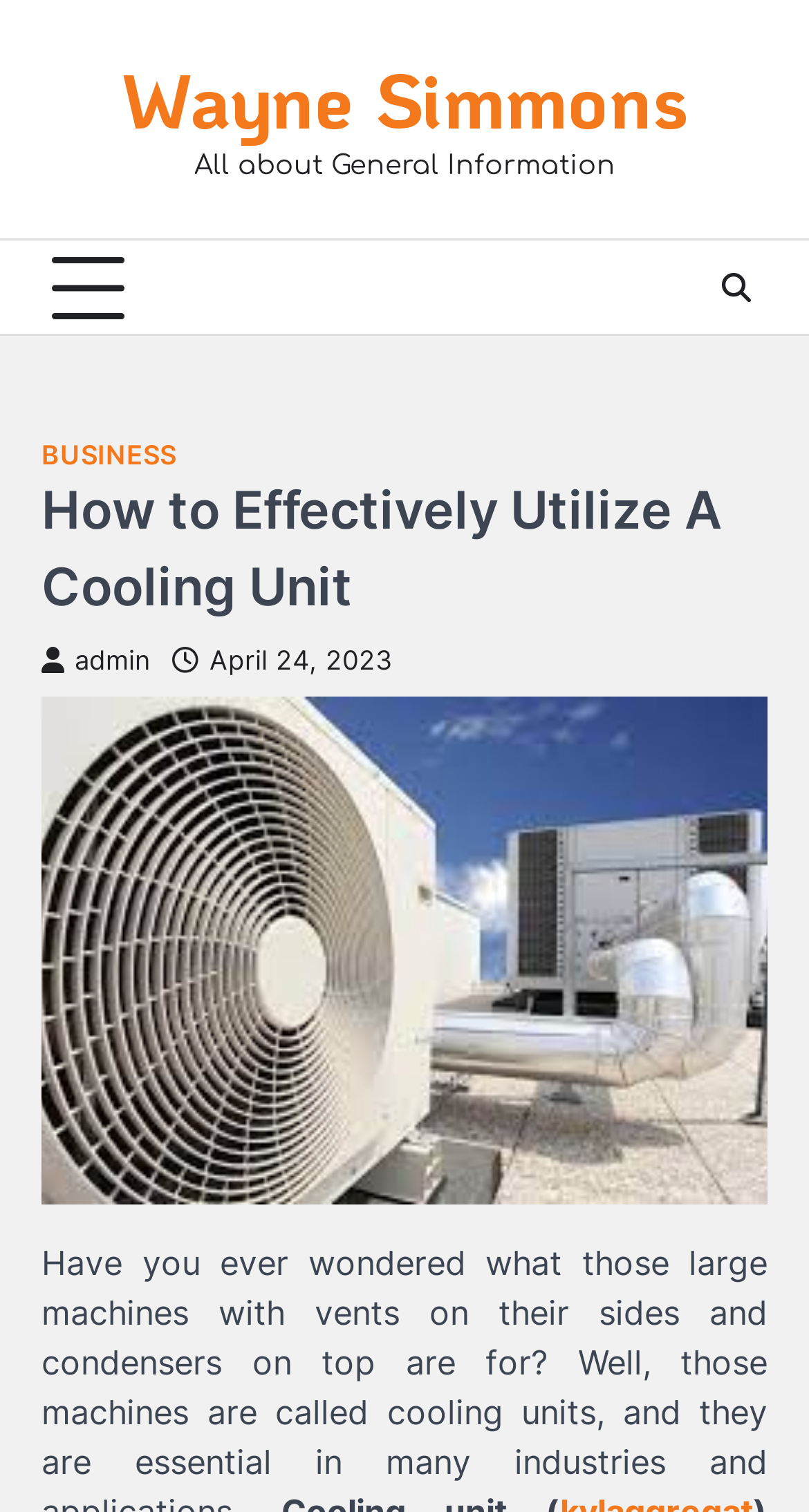Is the button in the top section expanded?
Your answer should be a single word or phrase derived from the screenshot.

False